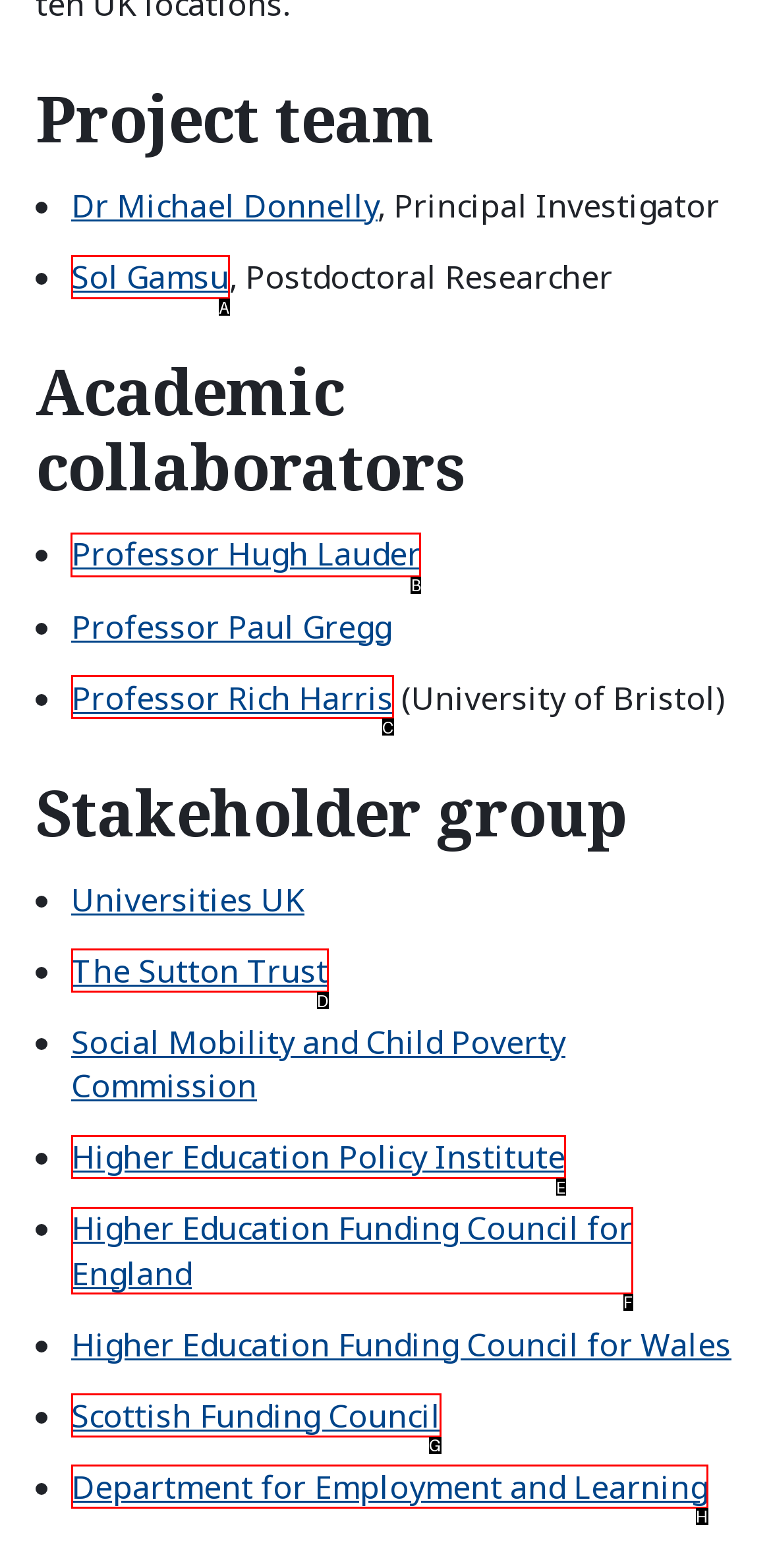To perform the task "Learn more about Professor Hugh Lauder", which UI element's letter should you select? Provide the letter directly.

B